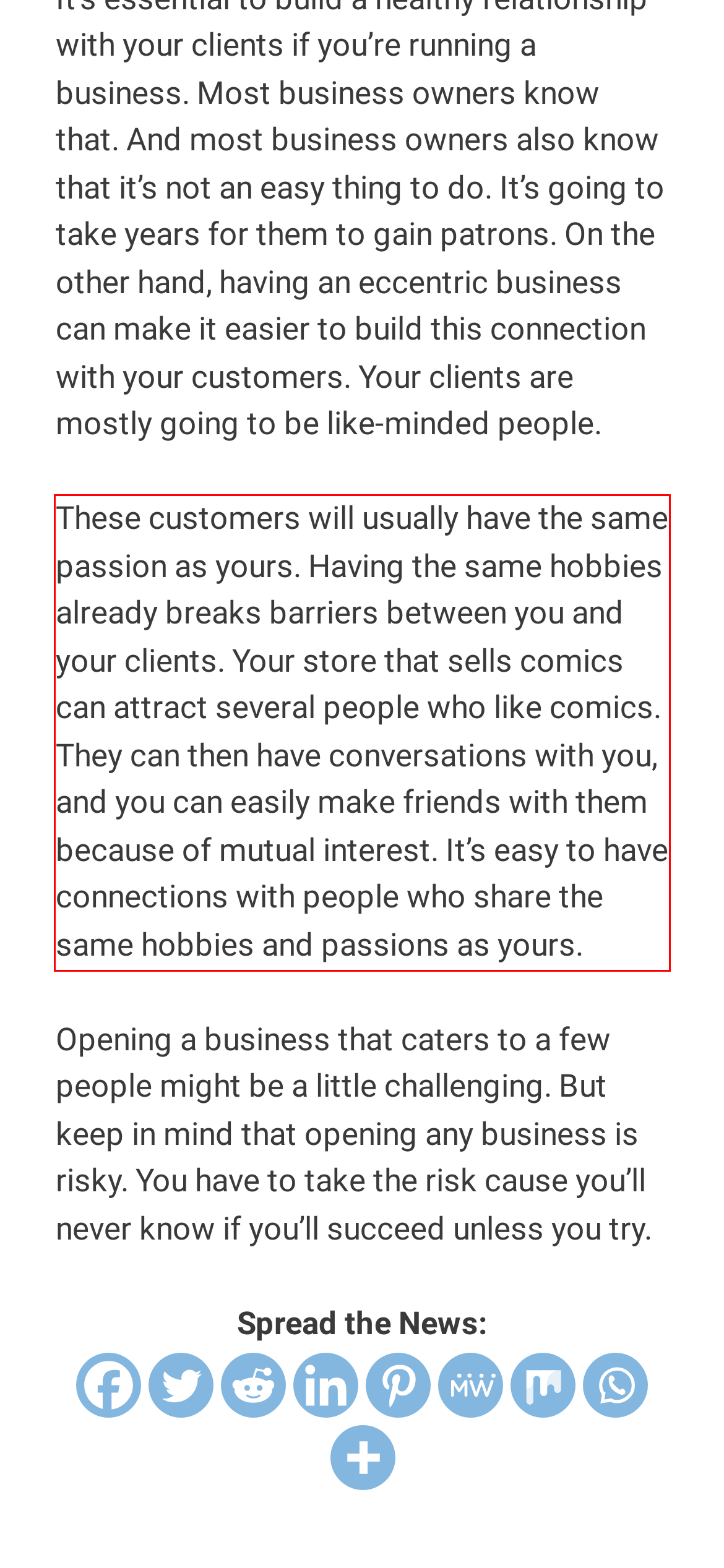Given a screenshot of a webpage with a red bounding box, extract the text content from the UI element inside the red bounding box.

These customers will usually have the same passion as yours. Having the same hobbies already breaks barriers between you and your clients. Your store that sells comics can attract several people who like comics. They can then have conversations with you, and you can easily make friends with them because of mutual interest. It’s easy to have connections with people who share the same hobbies and passions as yours.